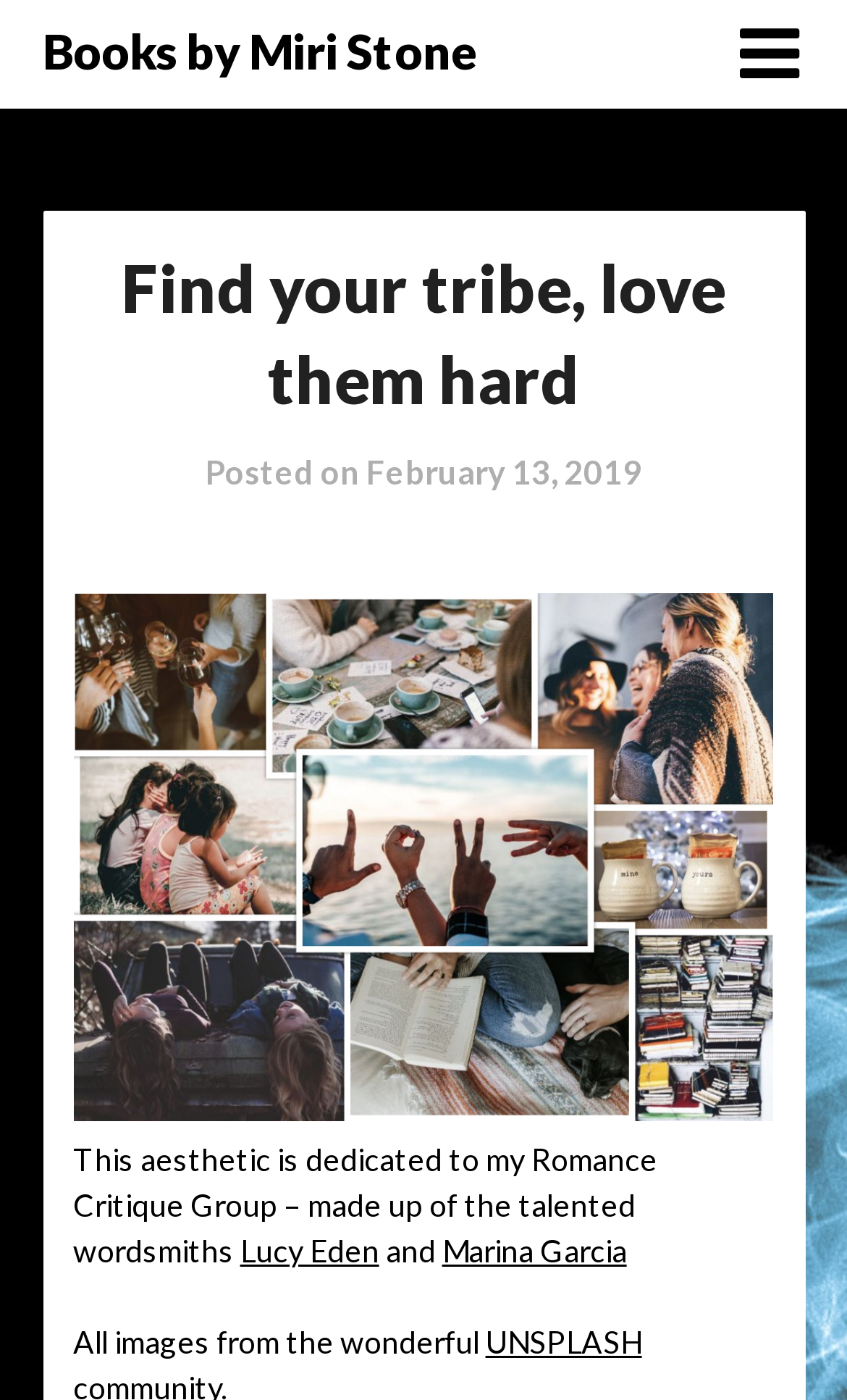Offer a meticulous caption that includes all visible features of the webpage.

The webpage is about the author Miri Stone and her books. At the top, there is a link to "Books by Miri Stone" positioned near the left edge of the page. To the right of this link, there is a social media icon, represented by a Unicode character. 

Below the top section, there is a header that spans most of the page's width, containing the title "Find your tribe, love them hard". Directly below the title, there is a posting date, "February 13, 2019", which is a link. 

The main content of the page is a paragraph of text that starts with "This aesthetic is dedicated to my Romance Critique Group" and mentions two individuals, Lucy Eden and Marina Garcia, who are part of the group. The text also mentions that all images on the page are from a wonderful source, although the source is not specified. 

There are no images explicitly mentioned in the accessibility tree, but the text suggests that there are images on the page. Overall, the webpage appears to be a personal or author page, with a focus on Miri Stone's books and her connections with other writers.